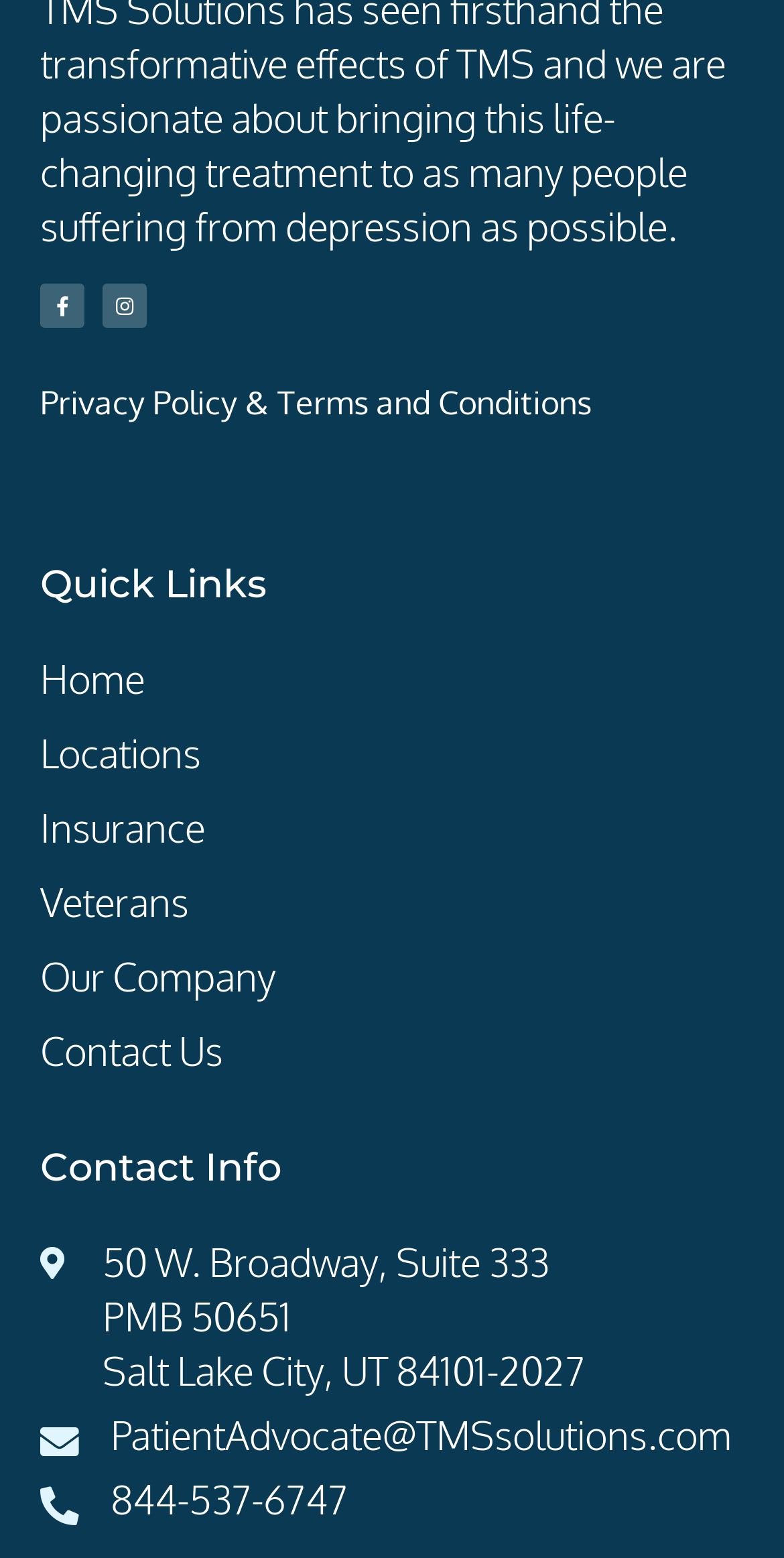Please indicate the bounding box coordinates of the element's region to be clicked to achieve the instruction: "Go to Home". Provide the coordinates as four float numbers between 0 and 1, i.e., [left, top, right, bottom].

[0.051, 0.42, 0.949, 0.454]